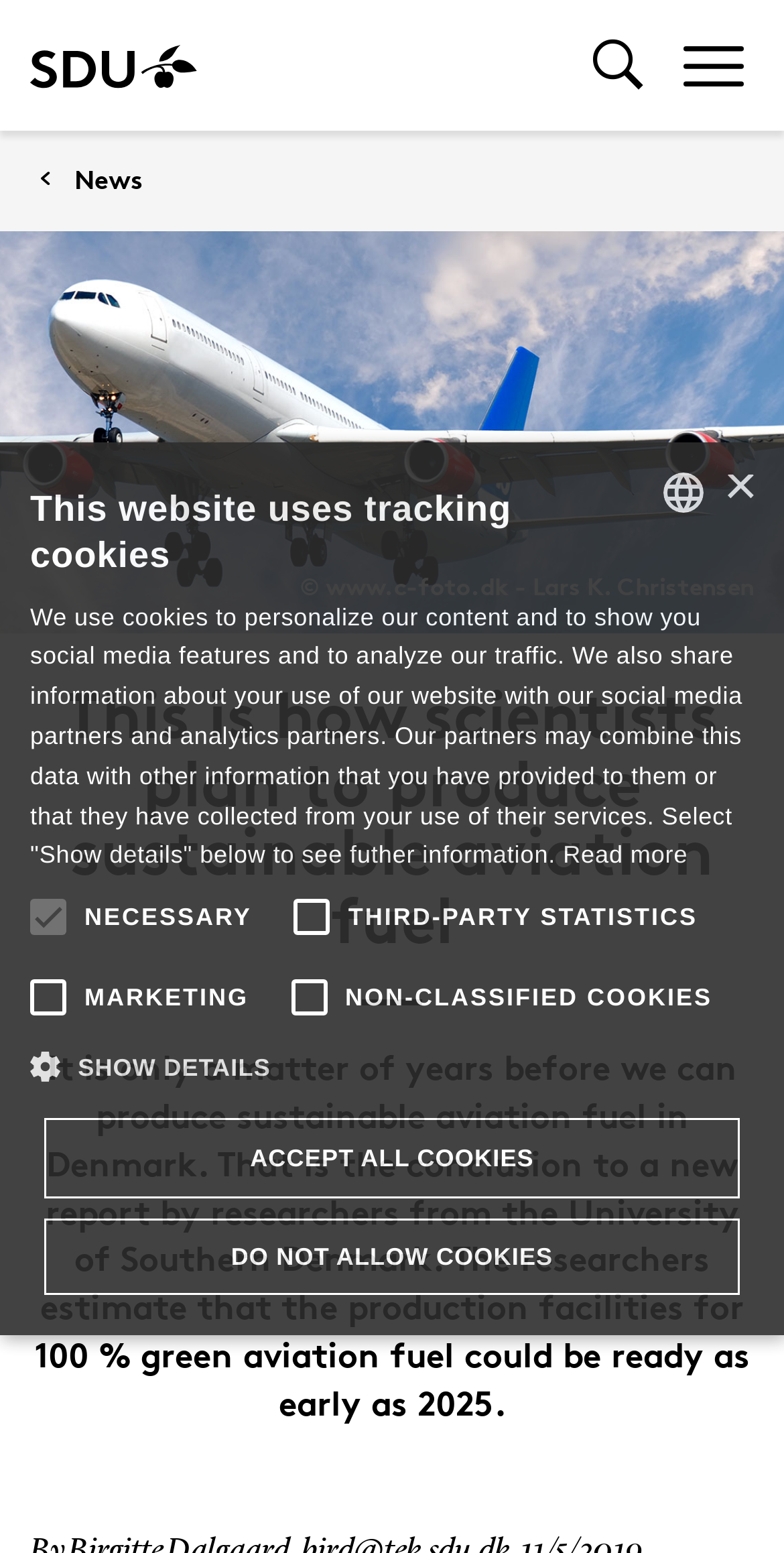Identify the bounding box coordinates of the element that should be clicked to fulfill this task: "Read news". The coordinates should be provided as four float numbers between 0 and 1, i.e., [left, top, right, bottom].

[0.051, 0.107, 0.182, 0.124]